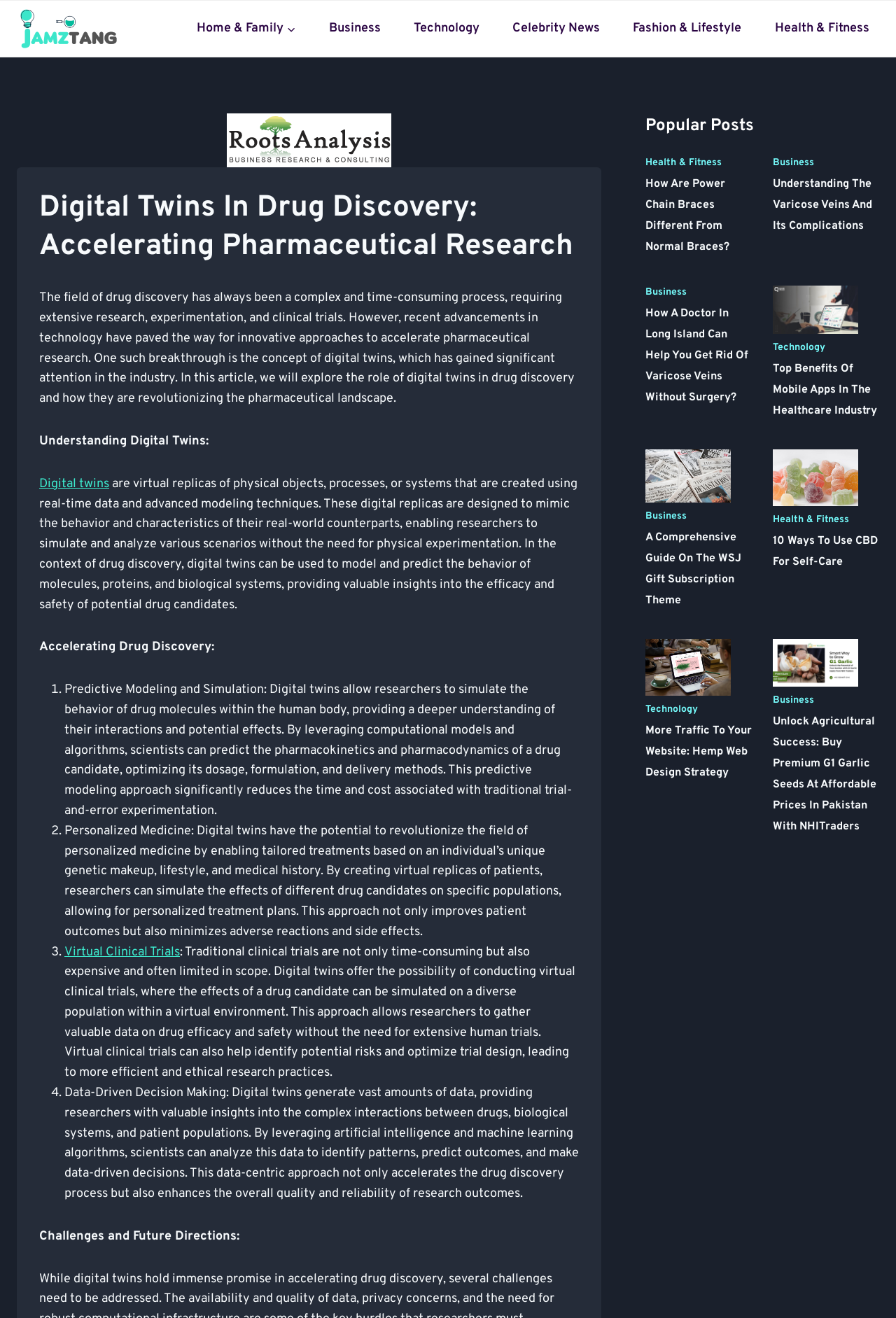What is the link text above the image 'Benefits of Mobile Apps'?
Kindly offer a comprehensive and detailed response to the question.

By analyzing the webpage structure, I found an image with the text 'Benefits of Mobile Apps' above it, which is a link.